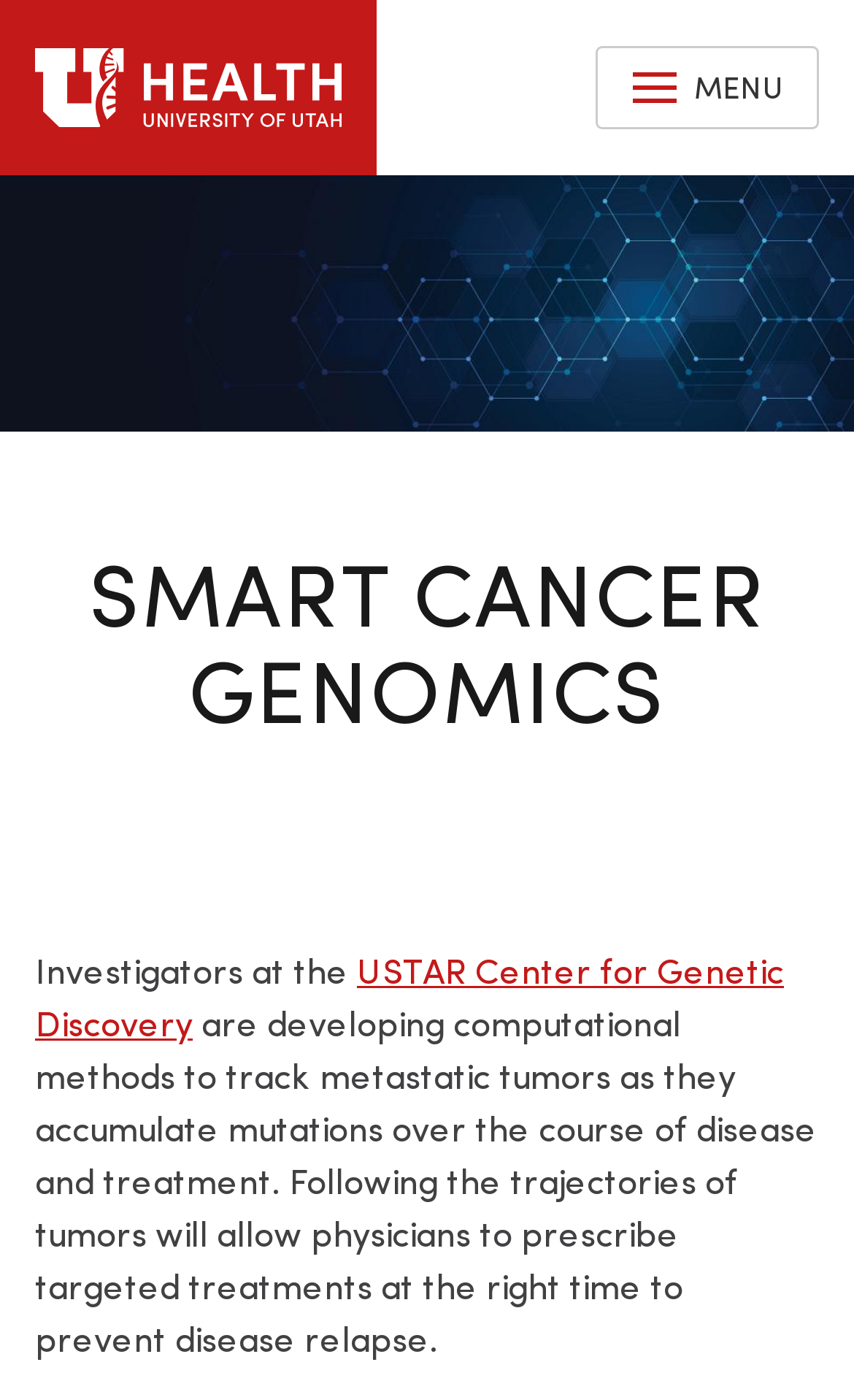What is the name of the center mentioned on the page?
Refer to the image and give a detailed answer to the query.

I examined the link elements and found a link with the text 'USTAR Center for Genetic Discovery' at coordinates [0.041, 0.676, 0.918, 0.746]. This suggests that the center is involved in the research mentioned on the page.